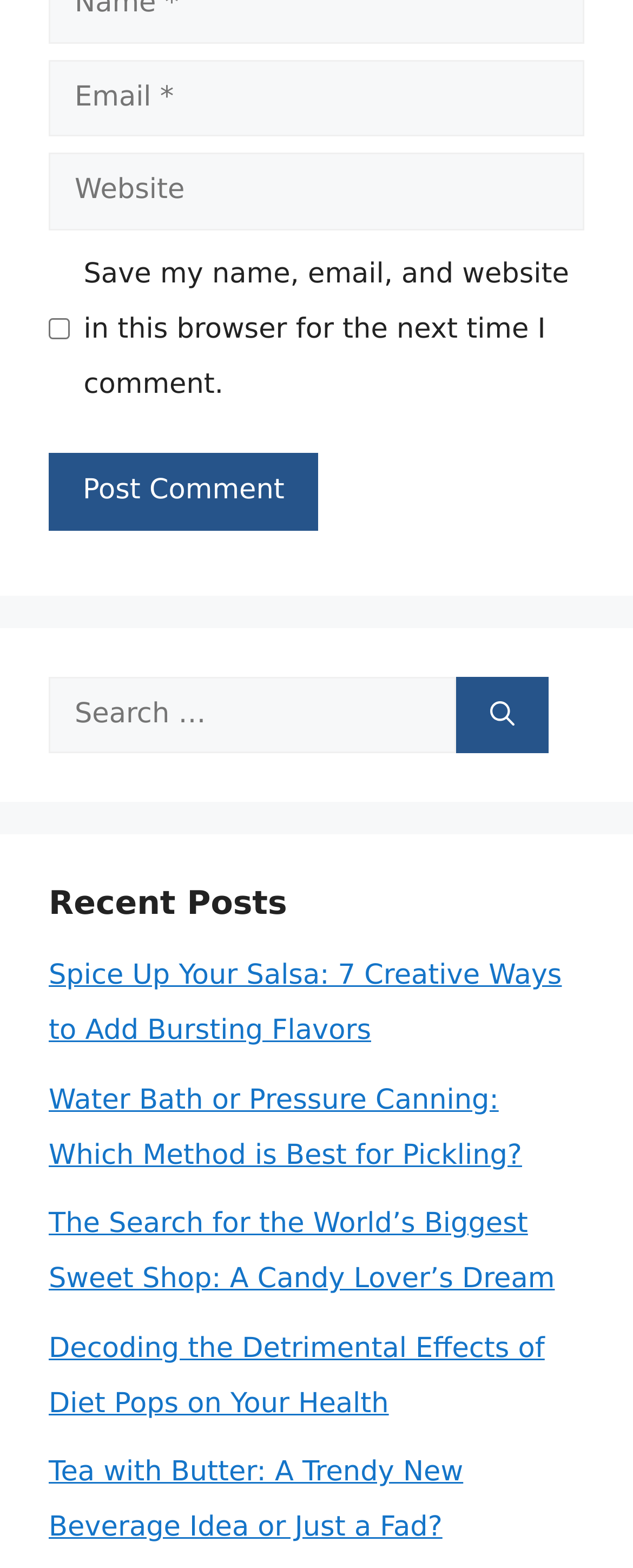Refer to the image and provide a thorough answer to this question:
What is the topic of the first recent post?

The first recent post is about 'Spice Up Your Salsa: 7 Creative Ways to Add Bursting Flavors', as indicated by the link element with OCR text 'Spice Up Your Salsa: 7 Creative Ways to Add Bursting Flavors'.